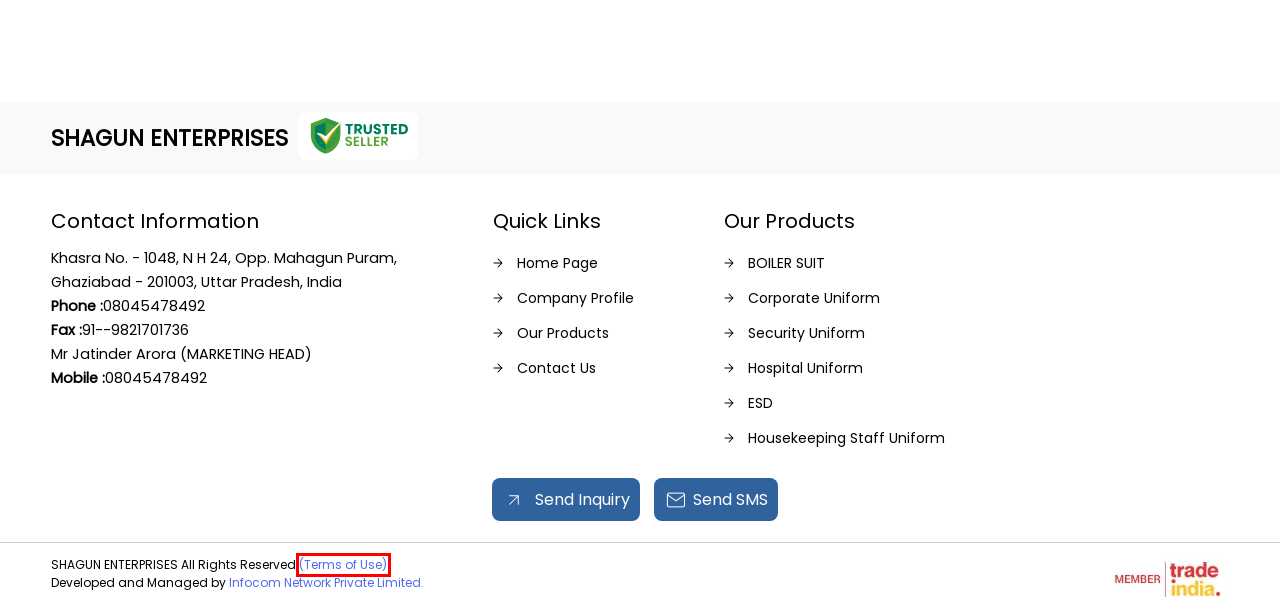You are provided with a screenshot of a webpage that includes a red rectangle bounding box. Please choose the most appropriate webpage description that matches the new webpage after clicking the element within the red bounding box. Here are the candidates:
A. Infocom Network Limited (TradeIndia.com) - Terms & Conditions
B. CLEANROOM COVERALL Manufacturer, Supplier, Exporter in Ghaziabad,Uttar Pradesh
C. BETTER WINDCHEATER  JACKET Manufacturer, Supplier, Exporter in Ghaziabad,Uttar Pradesh
D. CORPORATE PANT Manufacturer, Supplier, Exporter in Ghaziabad,Uttar Pradesh
E. ESD COVERALL WITH HOODI Manufacturer, Supplier, Exporter in Ghaziabad,Uttar Pradesh
F. TradeIndia - Indian Exporters, Manufacturers, Suppliers Directory, B2B Business Directory
G. LINT FREECOVERALL Manufacturer, Supplier, Exporter in Ghaziabad,Uttar Pradesh
H. Security Guard Uniforms Manufacturer, Supplier, Exporter in Ghaziabad,Uttar Pradesh

A